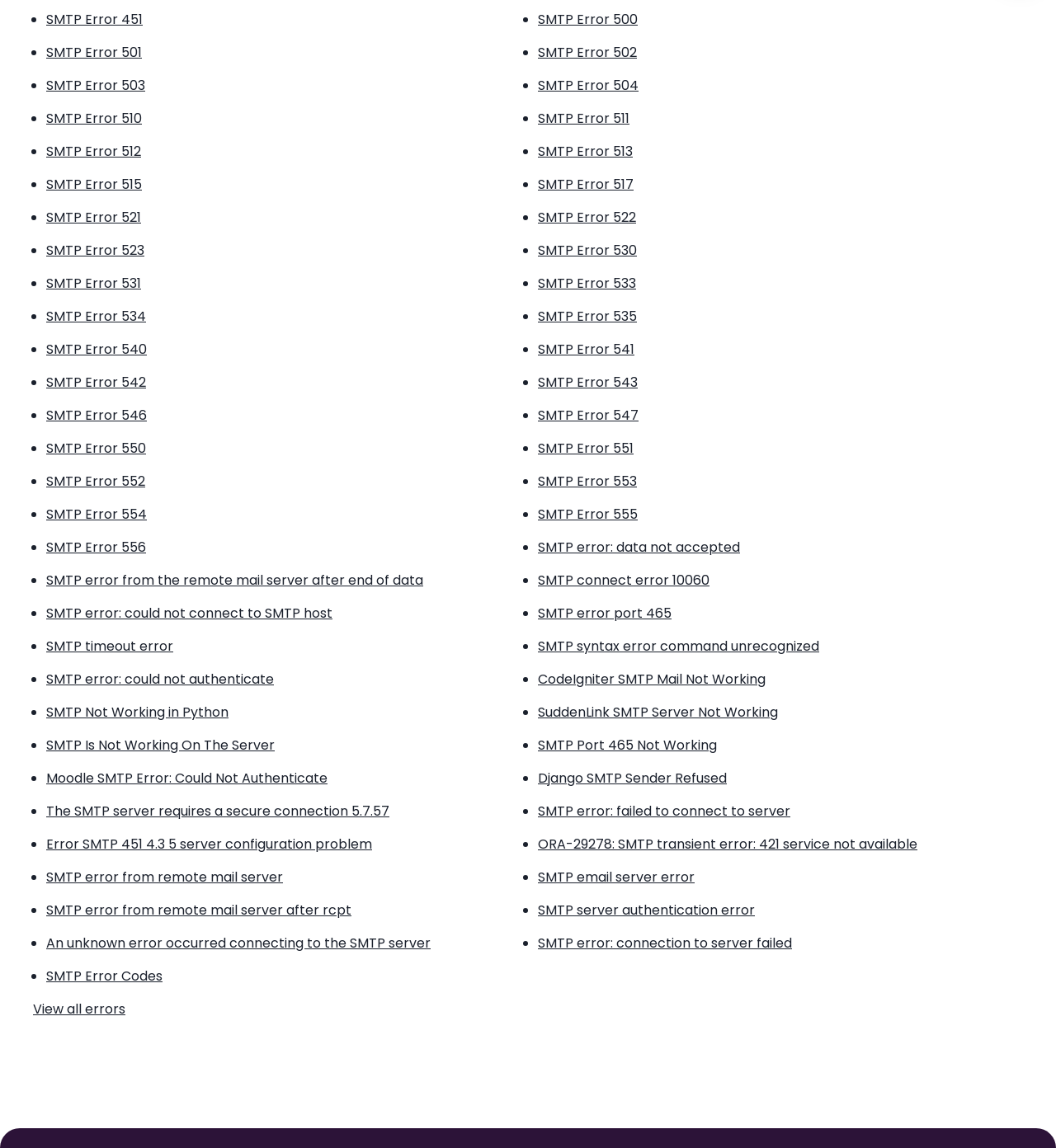Calculate the bounding box coordinates of the UI element given the description: "Django SMTP Sender Refused".

[0.509, 0.664, 0.969, 0.687]